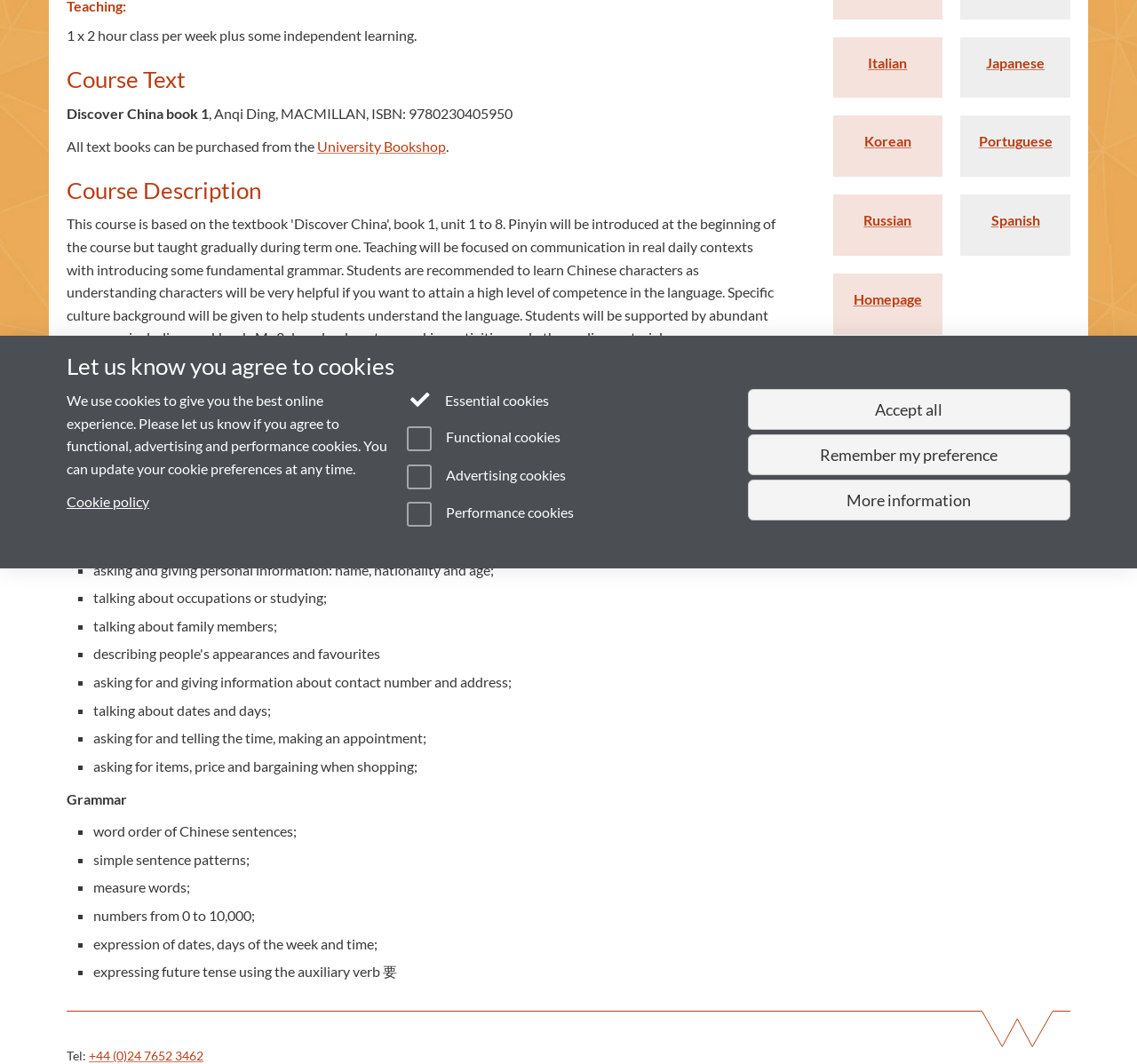Mark the bounding box of the element that matches the following description: "Homepage".

[0.751, 0.273, 0.811, 0.289]